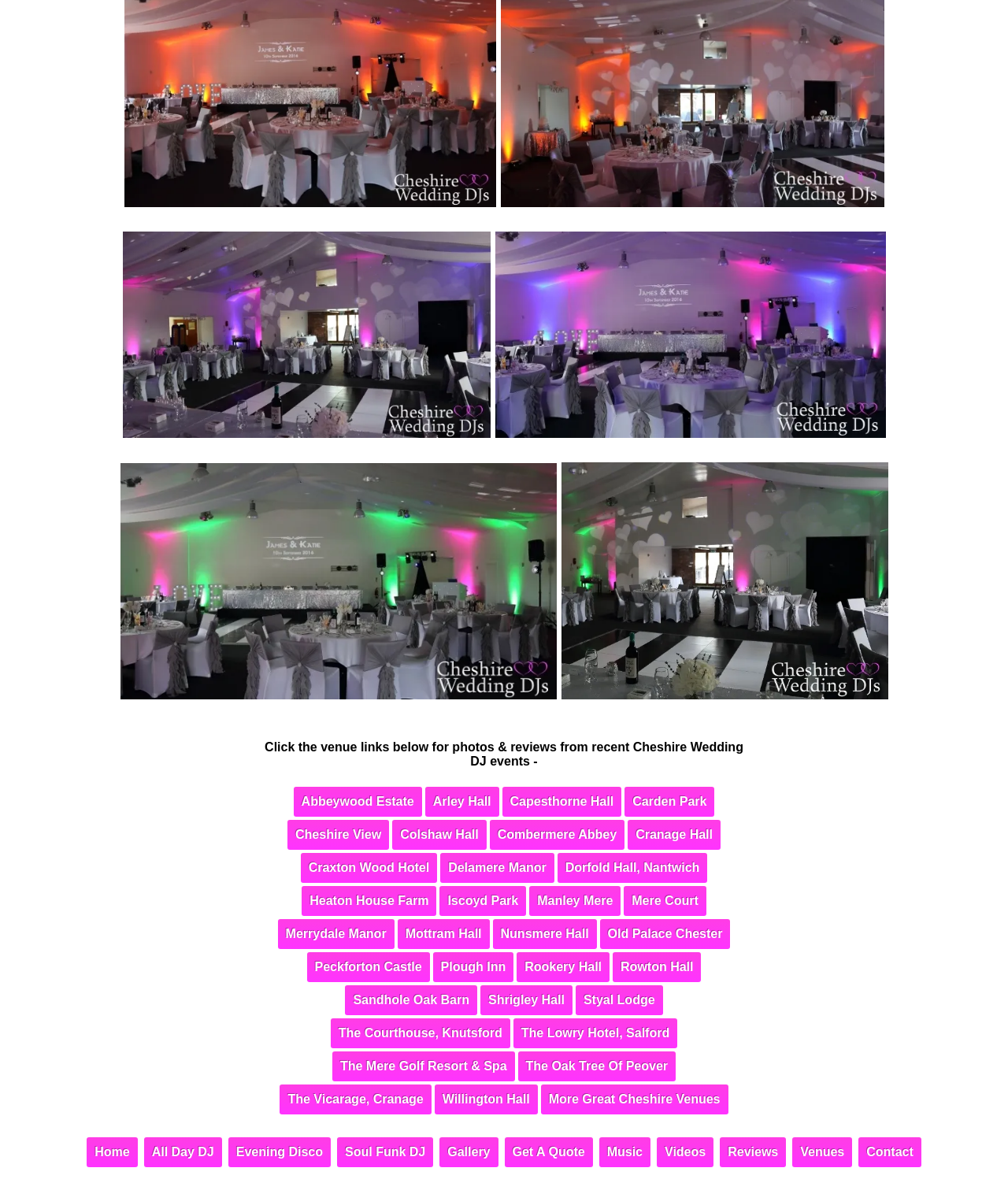Using the provided description: "Rookery Hall", find the bounding box coordinates of the corresponding UI element. The output should be four float numbers between 0 and 1, in the format [left, top, right, bottom].

[0.513, 0.808, 0.605, 0.833]